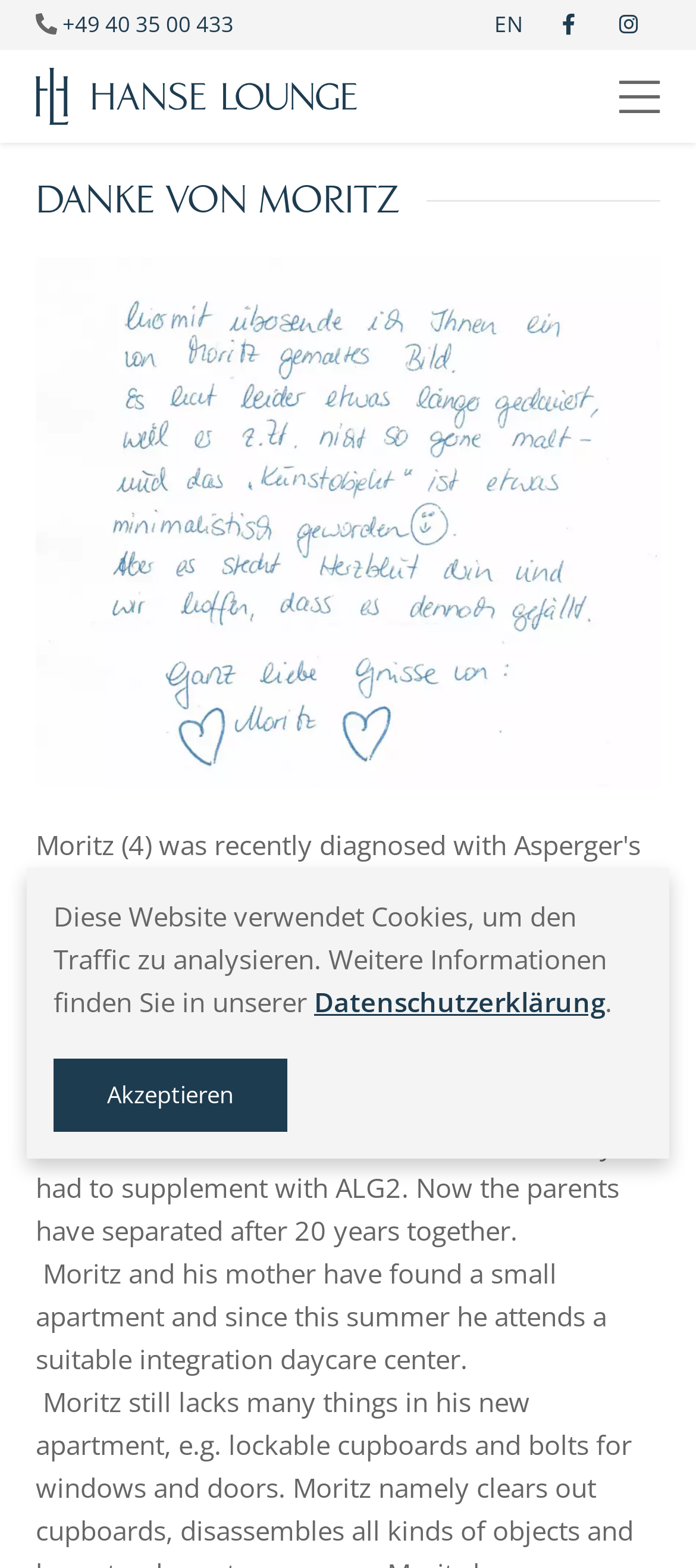Calculate the bounding box coordinates of the UI element given the description: "parent_node: EN".

[0.777, 0.0, 0.859, 0.032]